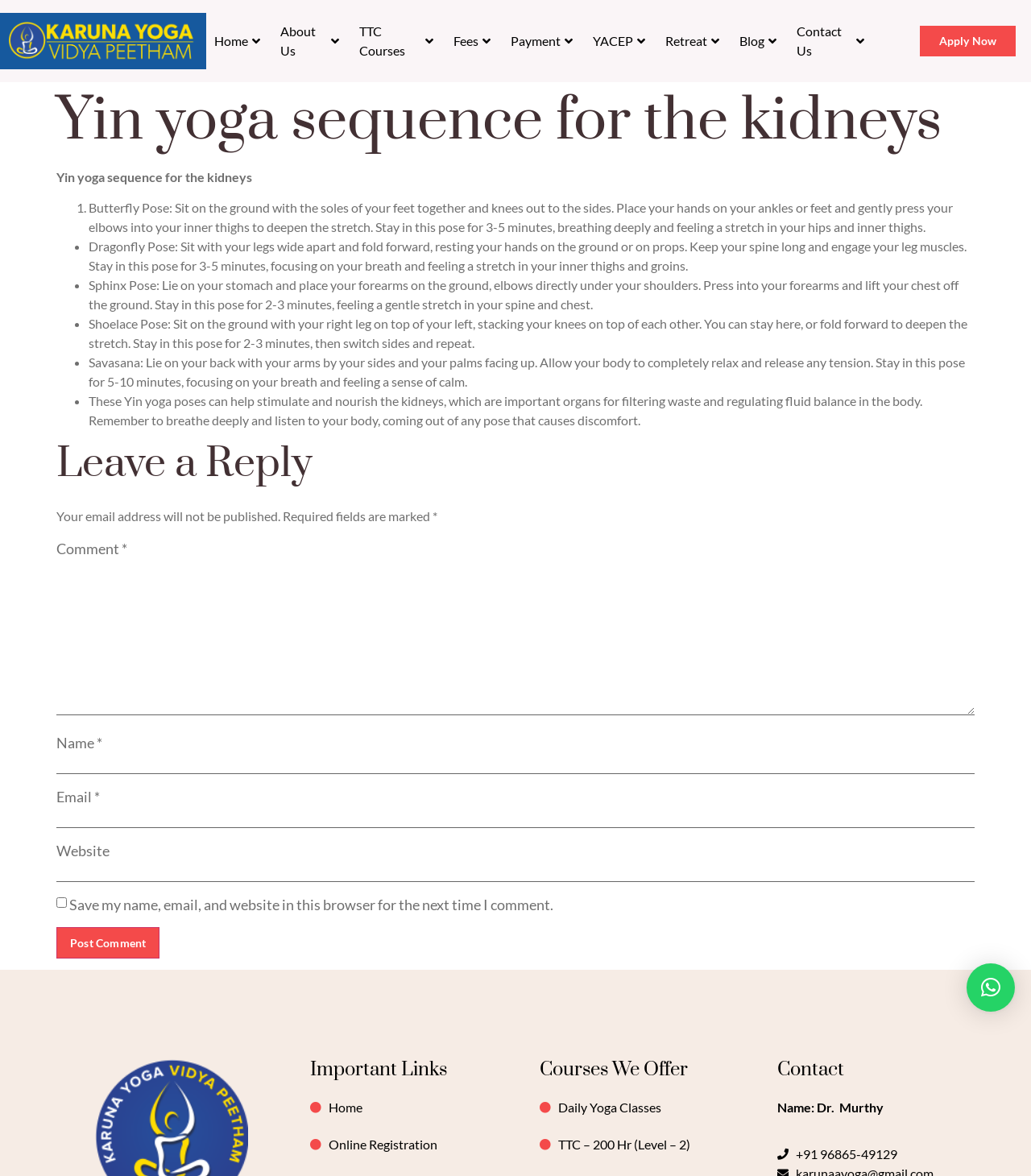Give a detailed explanation of the elements present on the webpage.

This webpage is about a Yin yoga sequence for the kidneys, provided by Karuna Yoga Vidya Peetham Bangalore. At the top of the page, there is a navigation menu with links to various sections of the website, including Home, About Us, TTC Courses, Fees, Payment, YACEP, Retreat, Blog, and Contact Us. On the top right corner, there is an "Apply Now" button.

The main content of the page is divided into sections. The first section has a heading "Yin yoga sequence for the kidneys" and provides instructions for several yoga poses, including Butterfly Pose, Dragonfly Pose, Sphinx Pose, Shoelace Pose, and Savasana. Each pose is described in detail, including the steps to follow and the benefits of the pose.

Below the yoga instructions, there is a section for leaving a reply or comment. This section includes fields for entering a name, email address, and website, as well as a checkbox to save the information for future comments. There is also a "Post Comment" button.

On the right side of the page, there are three sections: Important Links, Courses We Offer, and Contact. The Important Links section has links to the Home page and Online Registration. The Courses We Offer section has links to Daily Yoga Classes and TTC – 200 Hr (Level – 2). The Contact section has the name and phone number of Dr. Murthy.

At the bottom right corner of the page, there is a close button.